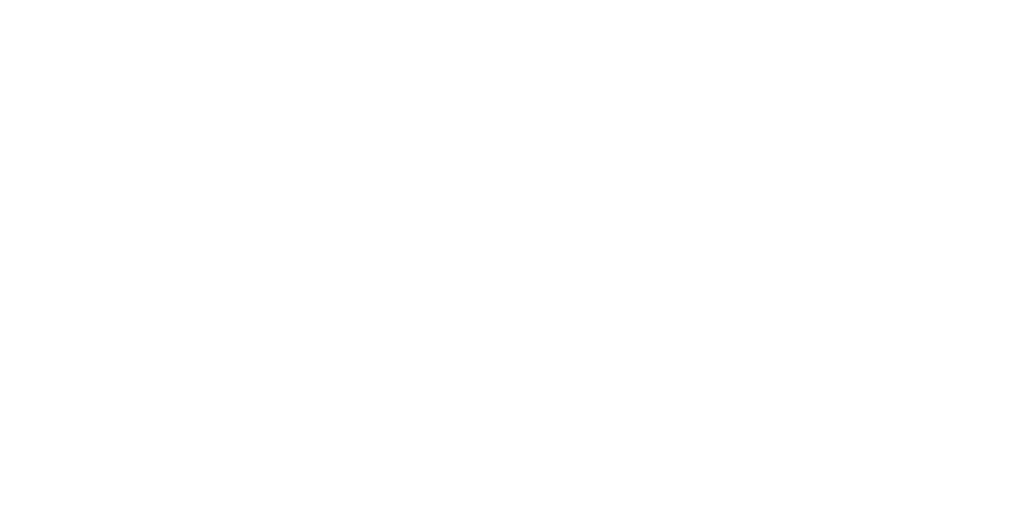Analyze the image and describe all the key elements you observe.

This image captures the essence of a transformative portrait photography session, showcasing a "Same Day Make Over" experience that emphasizes empowerment and self-acceptance. The photograph features a woman named Brooke, highlighting her beauty and individuality in a celebratory fashion. This session is designed not only to enhance the way participants see themselves but also to encourage women to feel comfortable in their own skin, celebrating their authenticity. The accompanying text suggests that this innovative portrait experience is about more than just capturing a moment; it's an empowering journey that fosters confidence and self-love.